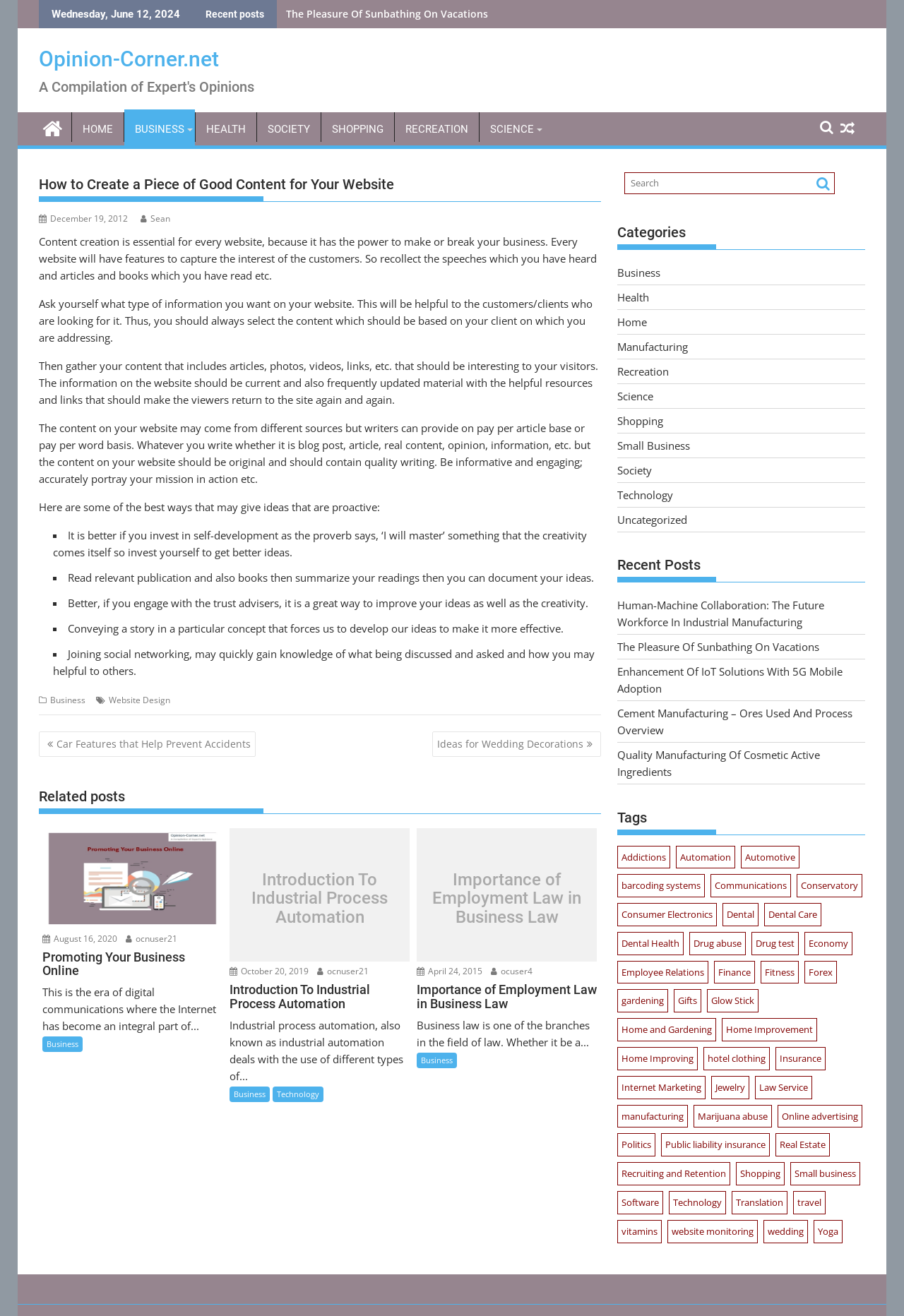What is the topic of the article?
Give a detailed and exhaustive answer to the question.

I determined the topic of the article by reading the heading 'How to Create a Piece of Good Content for Your Website' and the subsequent paragraphs, which discuss the importance of content creation for websites.